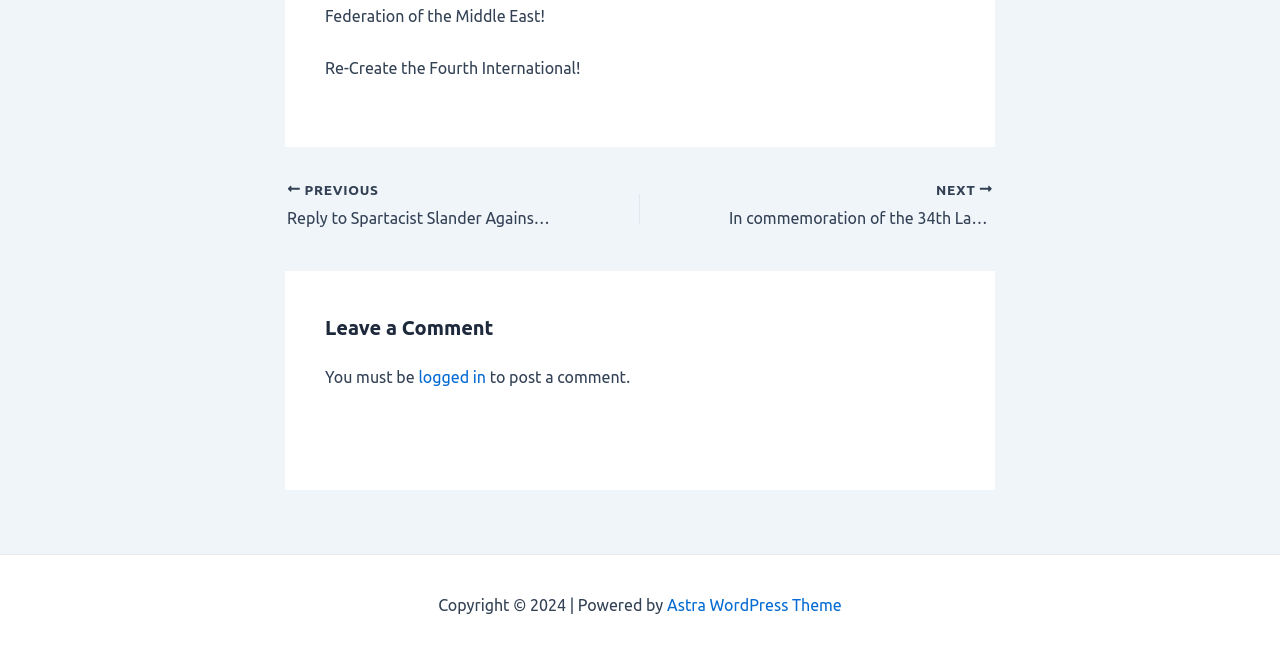What is the purpose of the 'NEXT' and 'PREVIOUS' links?
Use the screenshot to answer the question with a single word or phrase.

Navigation